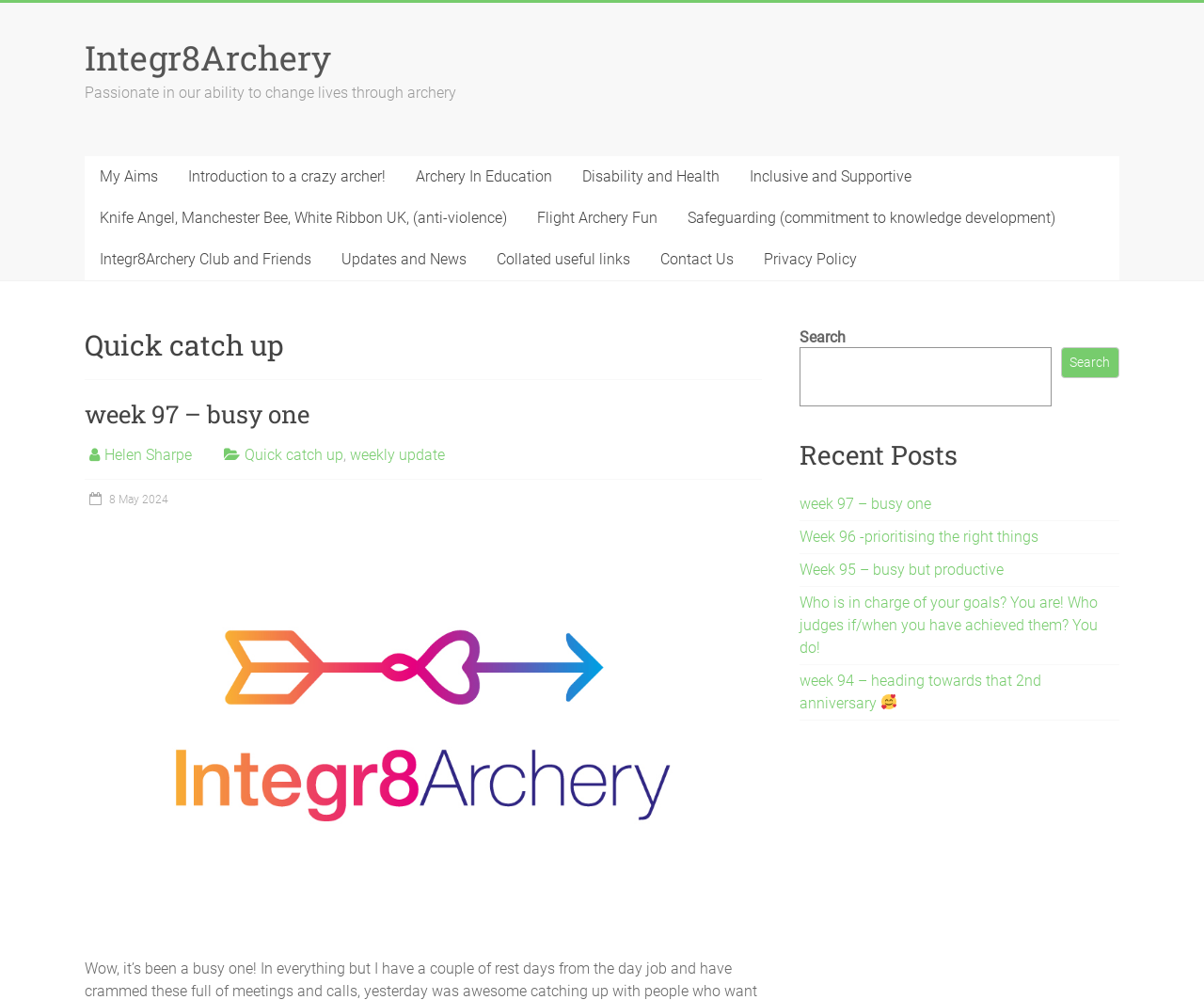Determine the main text heading of the webpage and provide its content.

Quick catch up